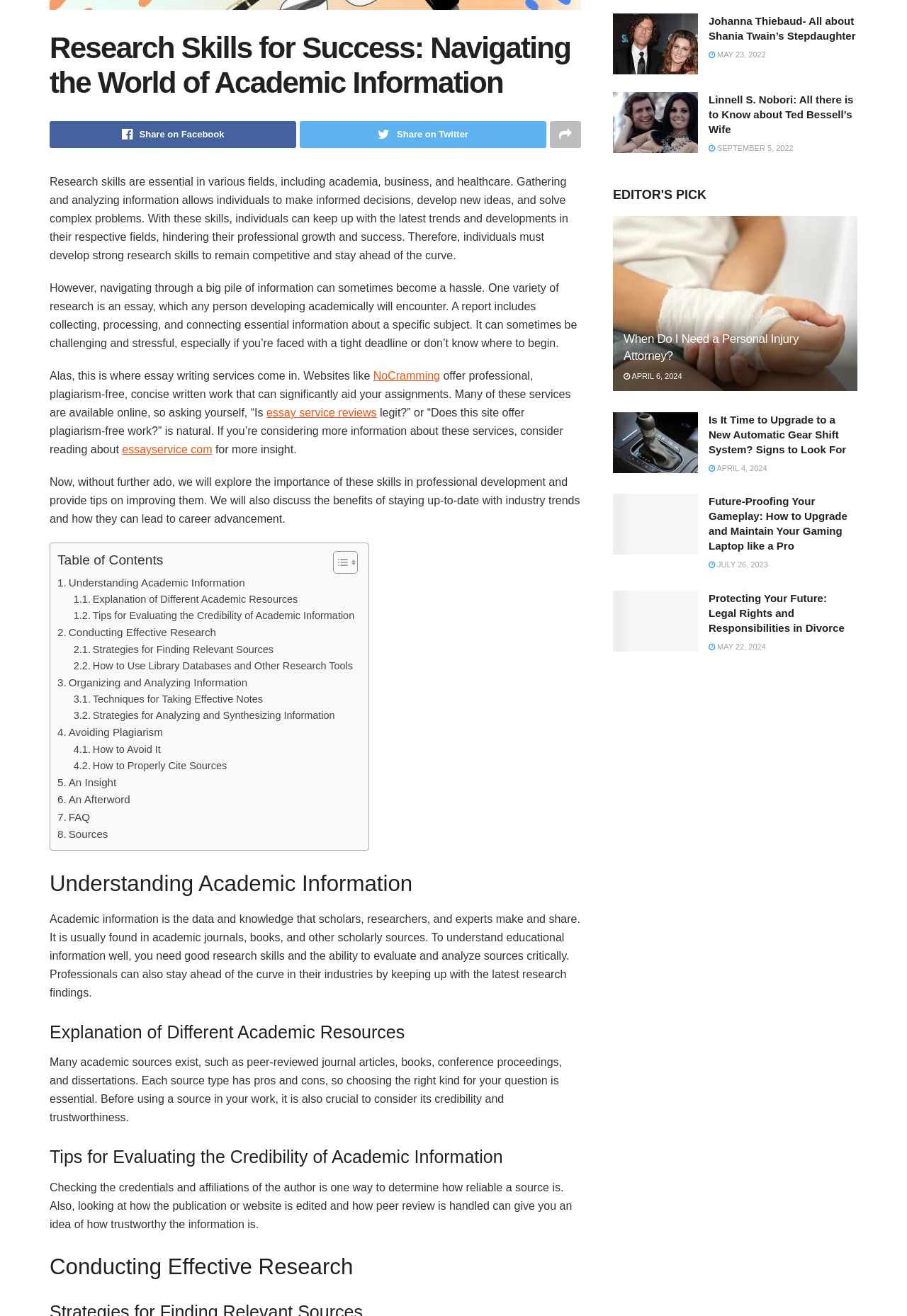Find the bounding box coordinates for the HTML element described as: "Sources". The coordinates should consist of four float values between 0 and 1, i.e., [left, top, right, bottom].

[0.063, 0.628, 0.119, 0.641]